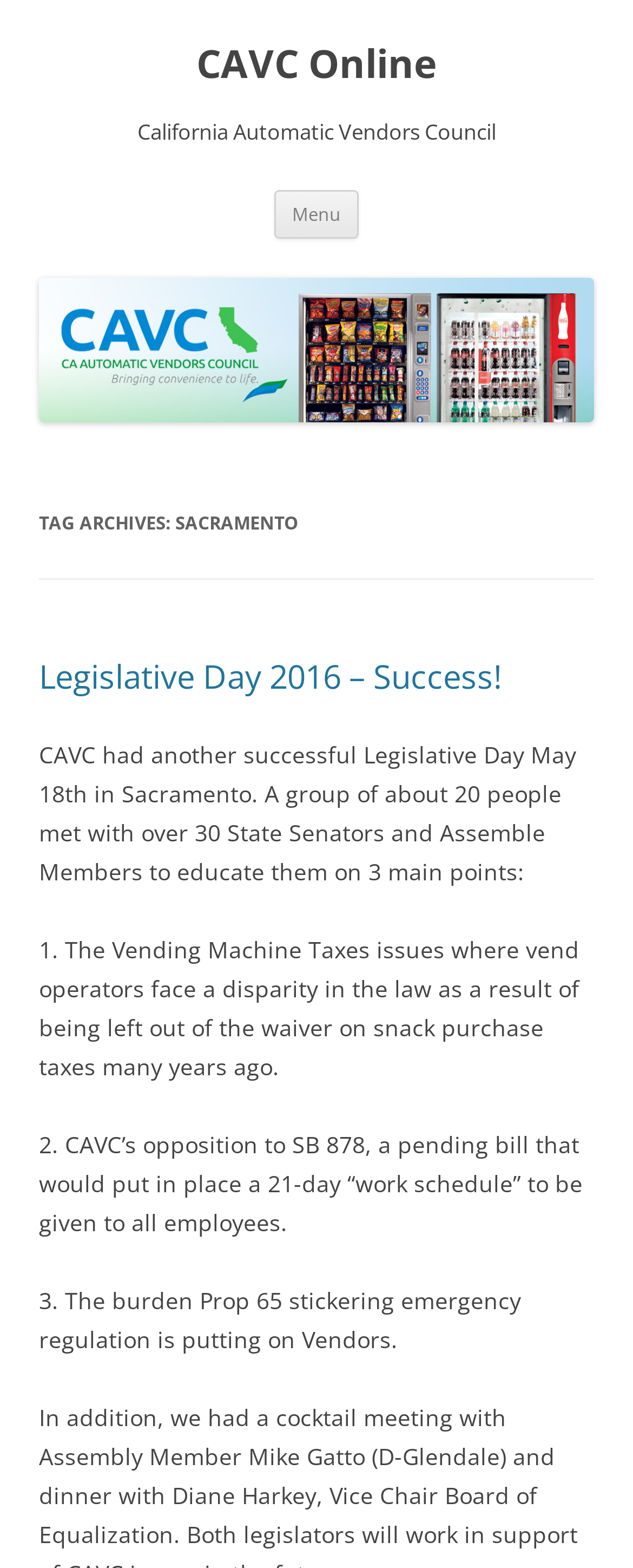Please study the image and answer the question comprehensively:
What is the topic of the article?

I found a heading element with the text 'Legislative Day 2016 – Success!' which seems to be the title of an article. This suggests that the topic of the article is Legislative Day 2016.